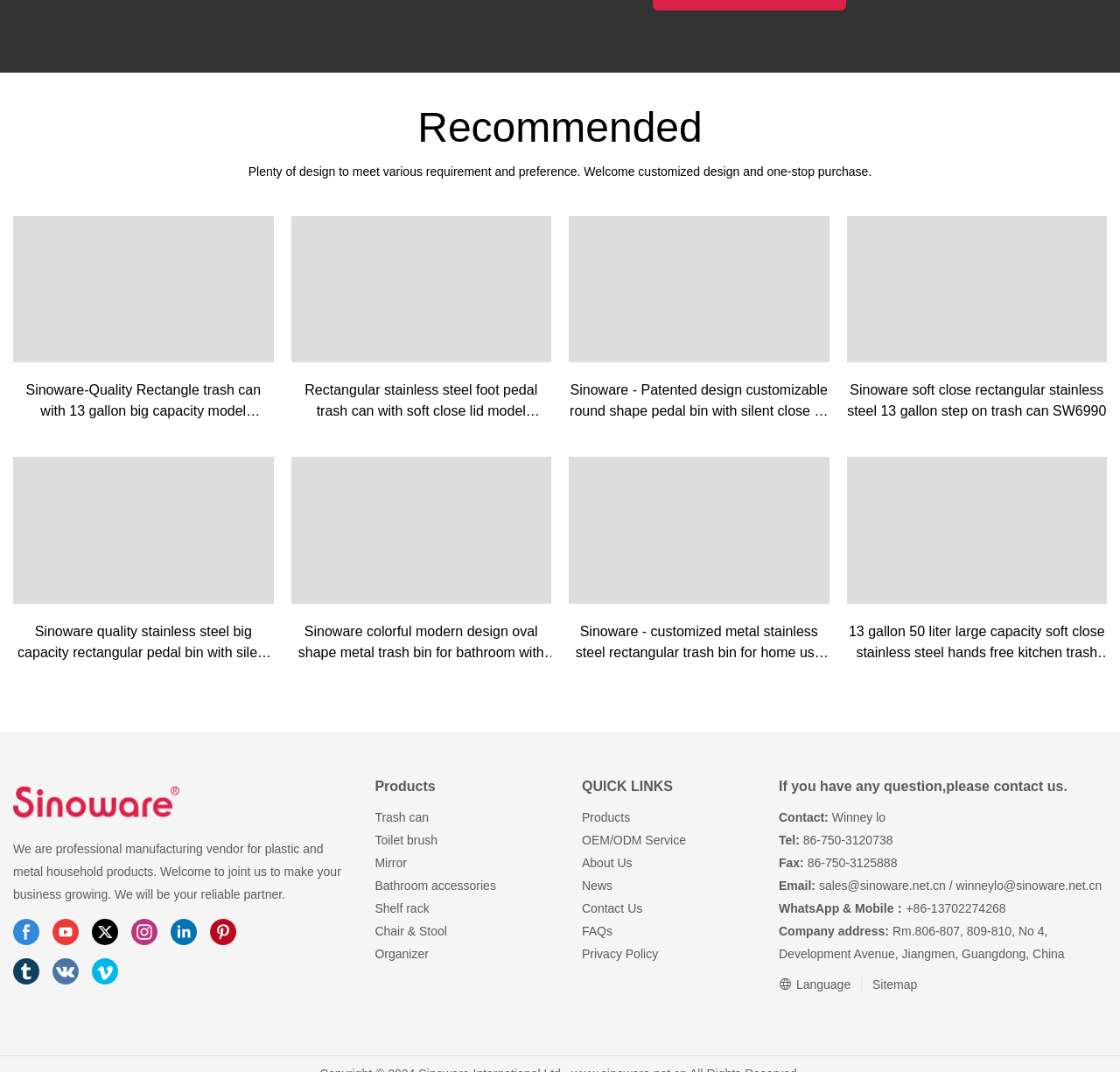Please find the bounding box coordinates for the clickable element needed to perform this instruction: "Go to the Products page".

[0.335, 0.756, 0.383, 0.769]